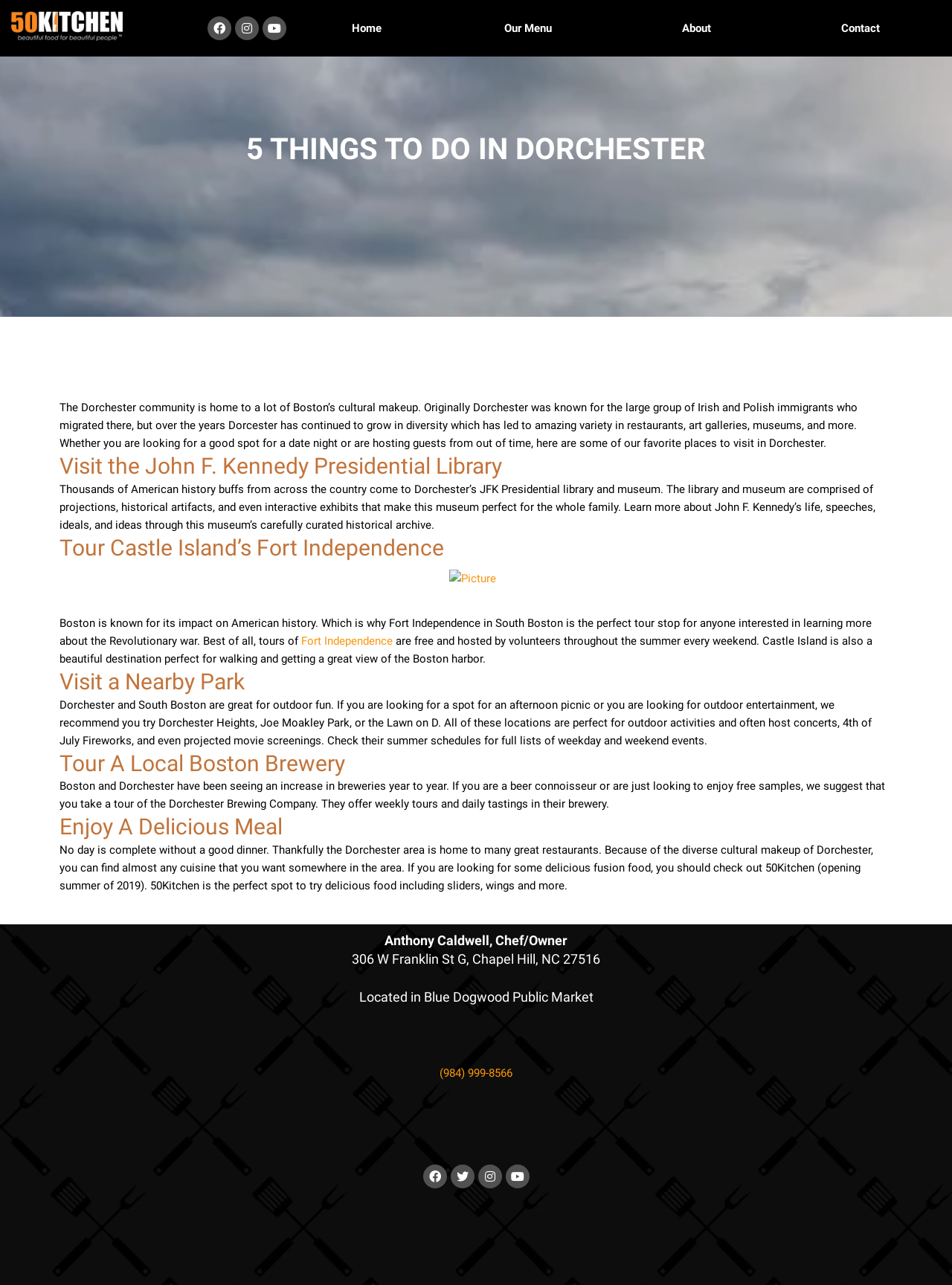Identify the bounding box coordinates of the element to click to follow this instruction: 'Call 50Kitchen'. Ensure the coordinates are four float values between 0 and 1, provided as [left, top, right, bottom].

[0.462, 0.83, 0.538, 0.84]